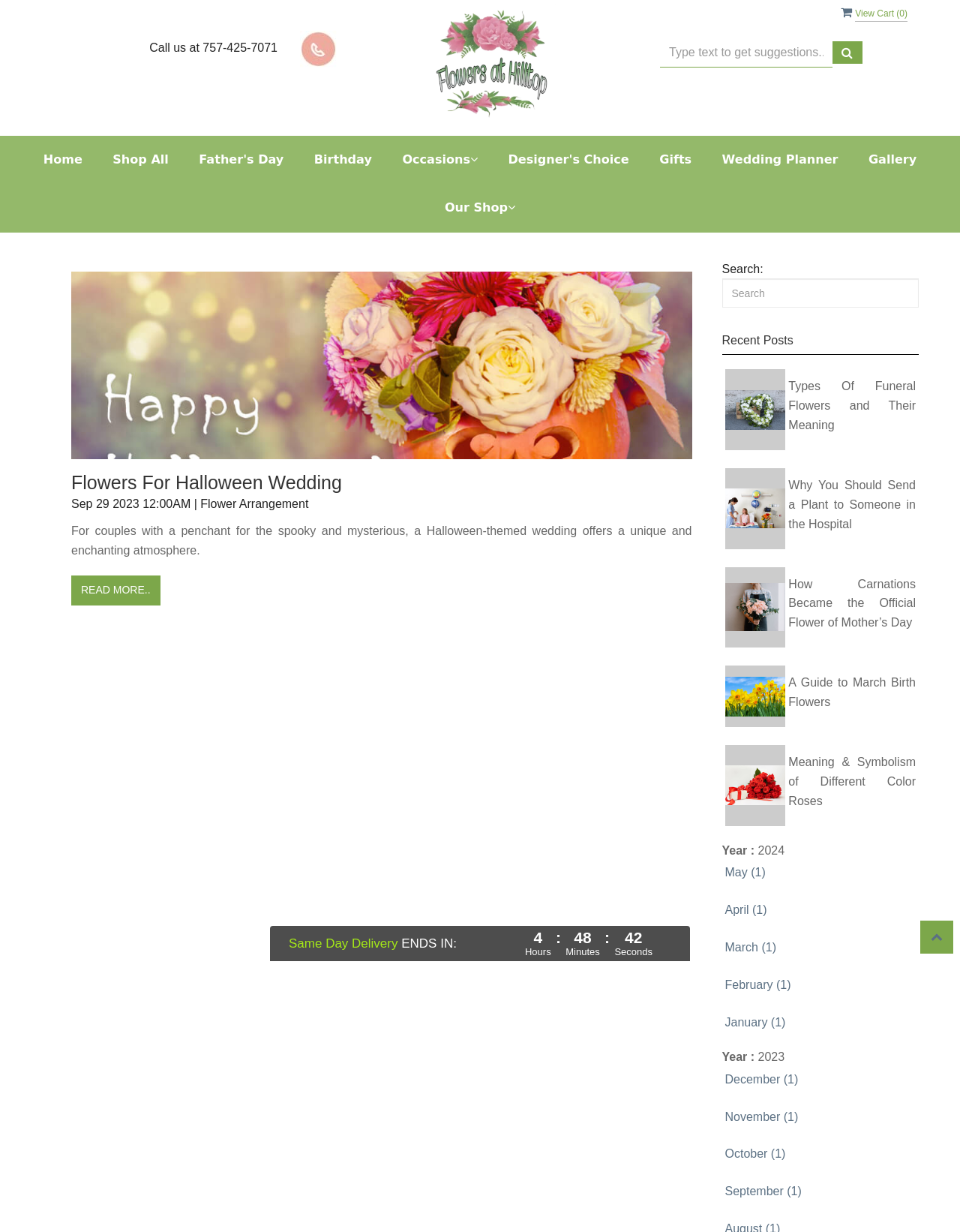What is the purpose of the textbox with multiple buttons?
Based on the image, give a one-word or short phrase answer.

Search